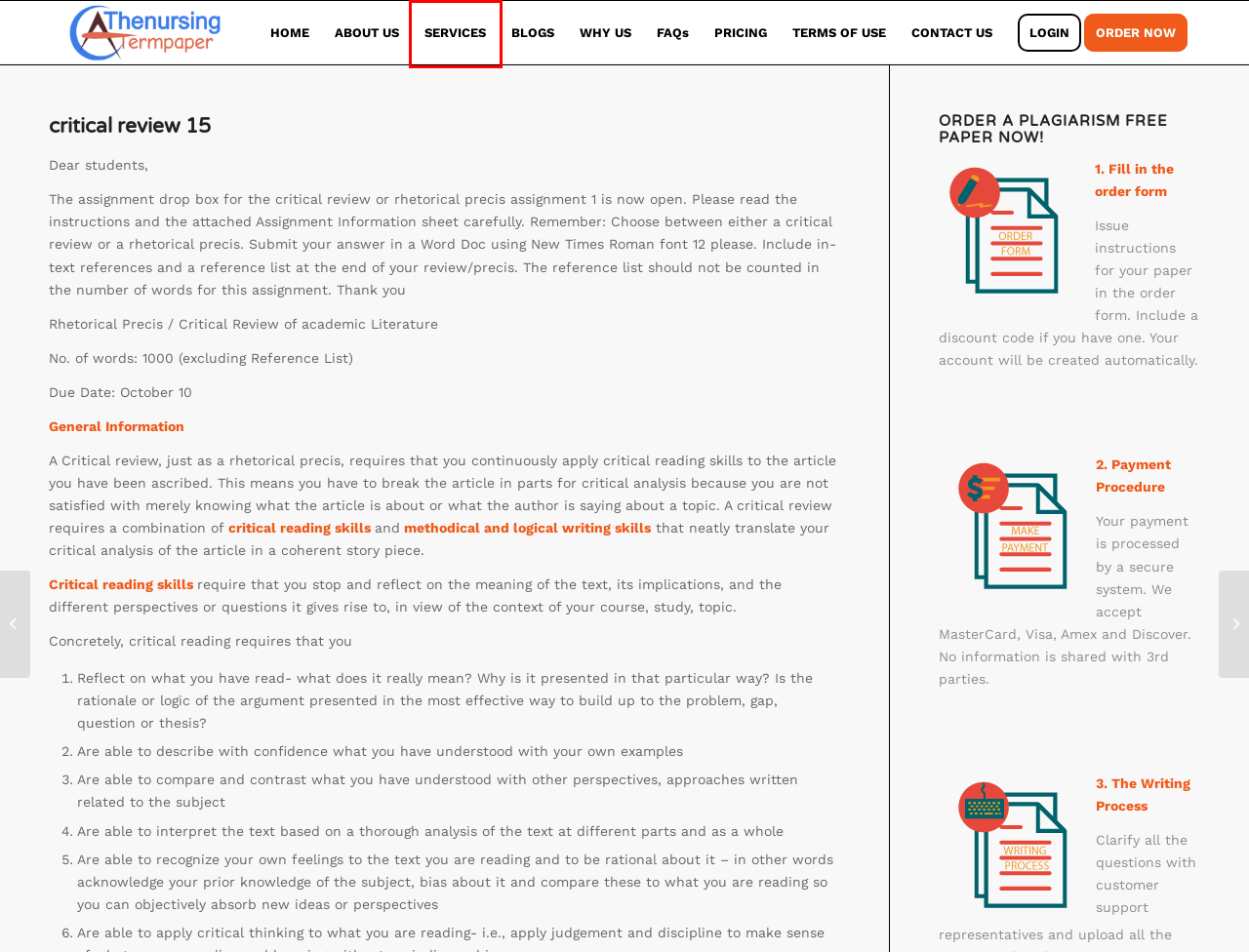Review the screenshot of a webpage that includes a red bounding box. Choose the webpage description that best matches the new webpage displayed after clicking the element within the bounding box. Here are the candidates:
A. calculus ii 3 - The Nursing TermPaper
B. FAQs - The Nursing TermPaper
C. TERMS OF US - The Nursing TermPaper
D. CONTACT US - The Nursing TermPaper
E. blogs - The Nursing TermPaper
F. Nursing Term Paper - The Nursing TermPaper
G. Writing Services - The Nursing TermPaper
H. Order_820109 - The Nursing TermPaper

G